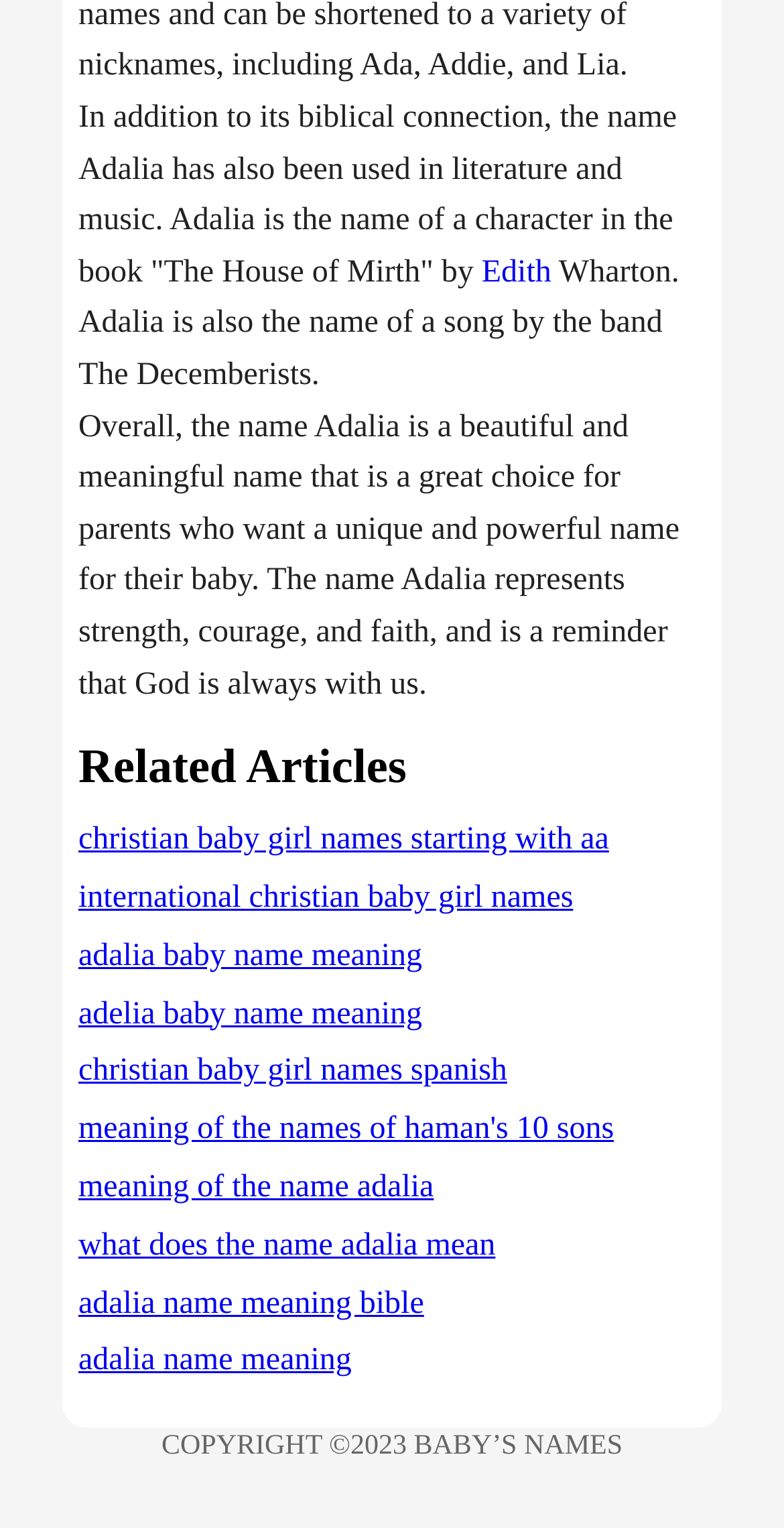Please locate the bounding box coordinates of the element's region that needs to be clicked to follow the instruction: "Check the meaning of the names of Haman's 10 sons". The bounding box coordinates should be provided as four float numbers between 0 and 1, i.e., [left, top, right, bottom].

[0.1, 0.728, 0.783, 0.75]